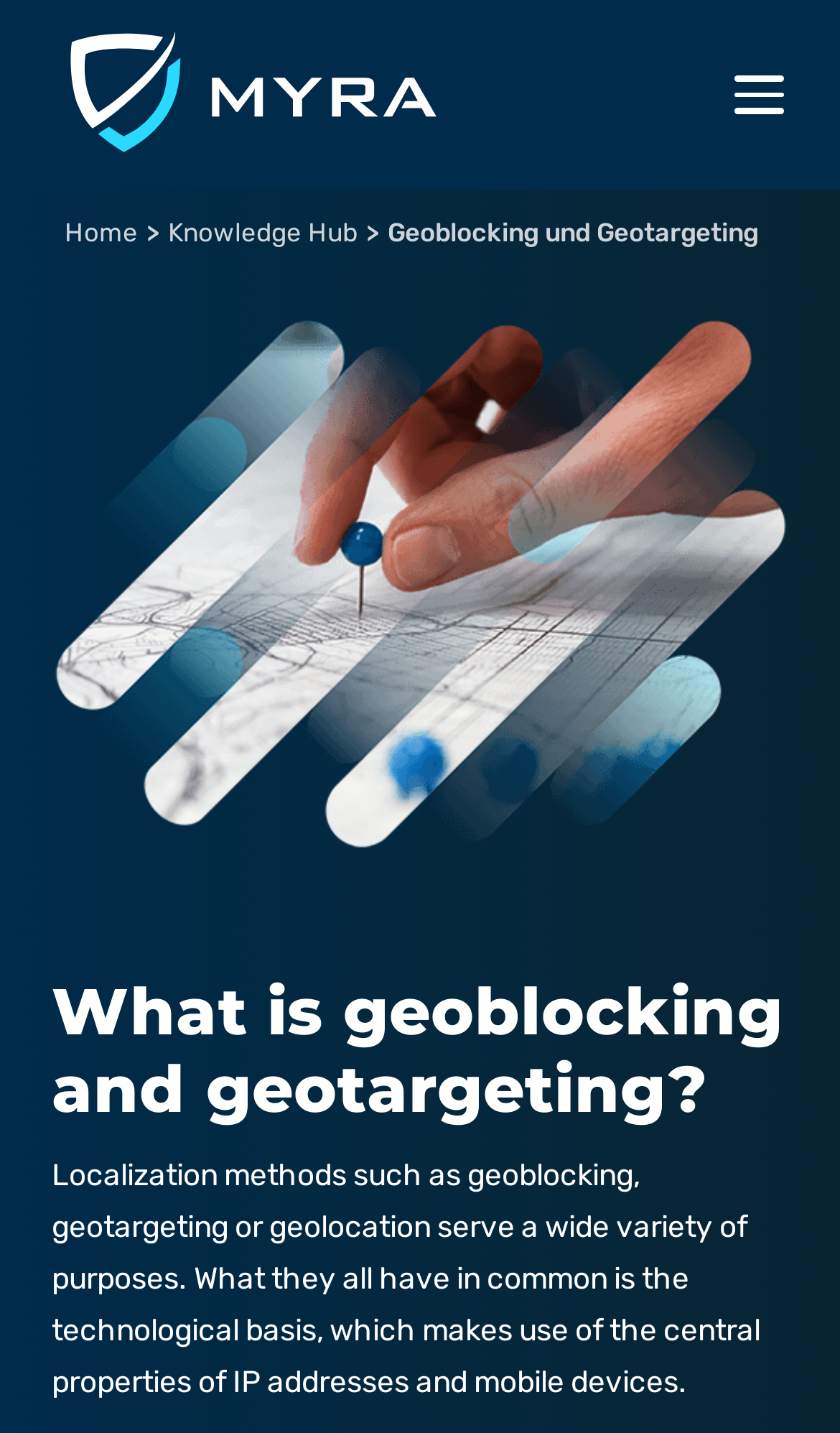Using the provided element description "Knowledge Hub", determine the bounding box coordinates of the UI element.

[0.2, 0.152, 0.426, 0.173]